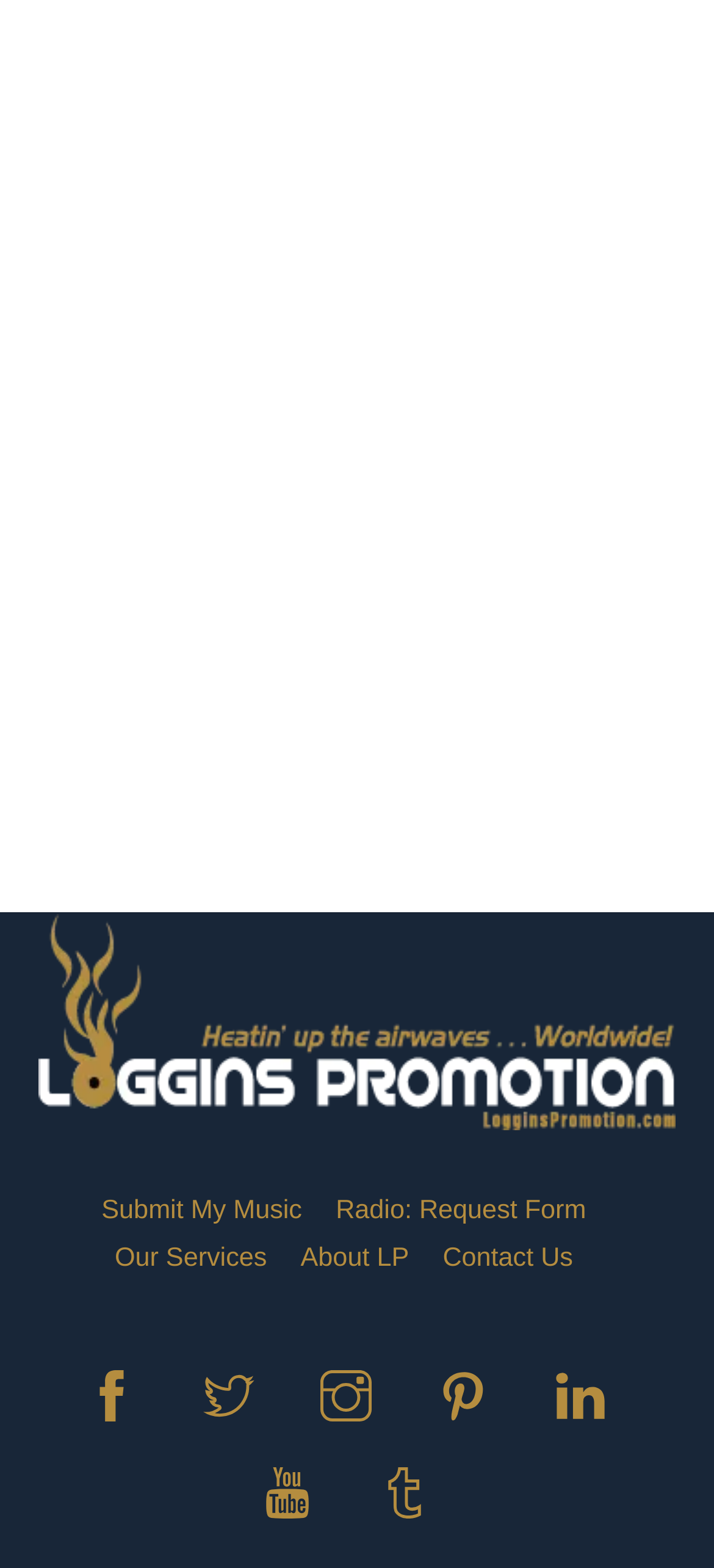How many social media links are there?
Please give a detailed and elaborate explanation in response to the question.

I counted the number of social media links by looking at the links with images of social media platforms, which are Facebook, Twitter, Instagram, Pinterest, LinkedIn, and YouTube.